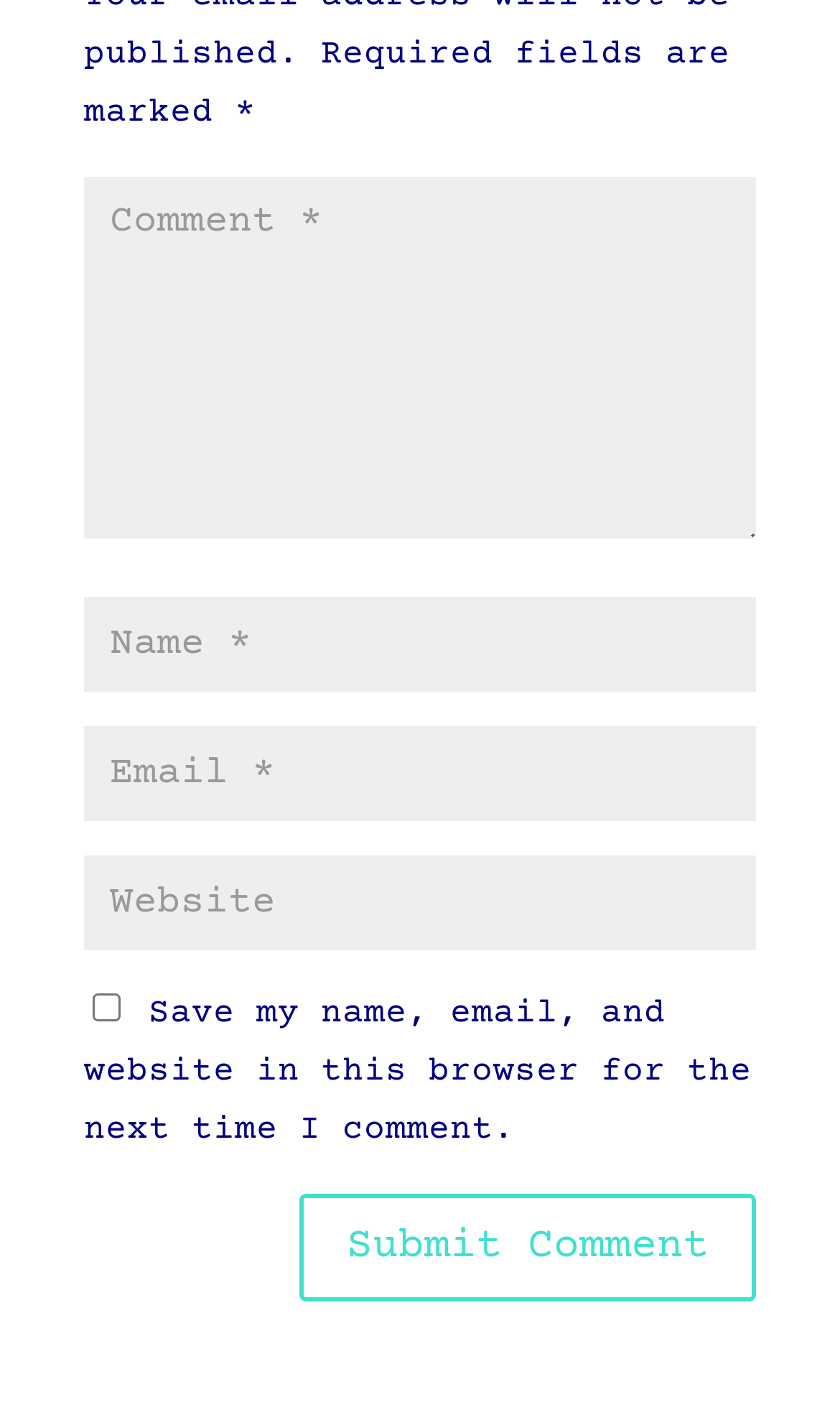What is the text on the button?
Respond with a short answer, either a single word or a phrase, based on the image.

Submit Comment